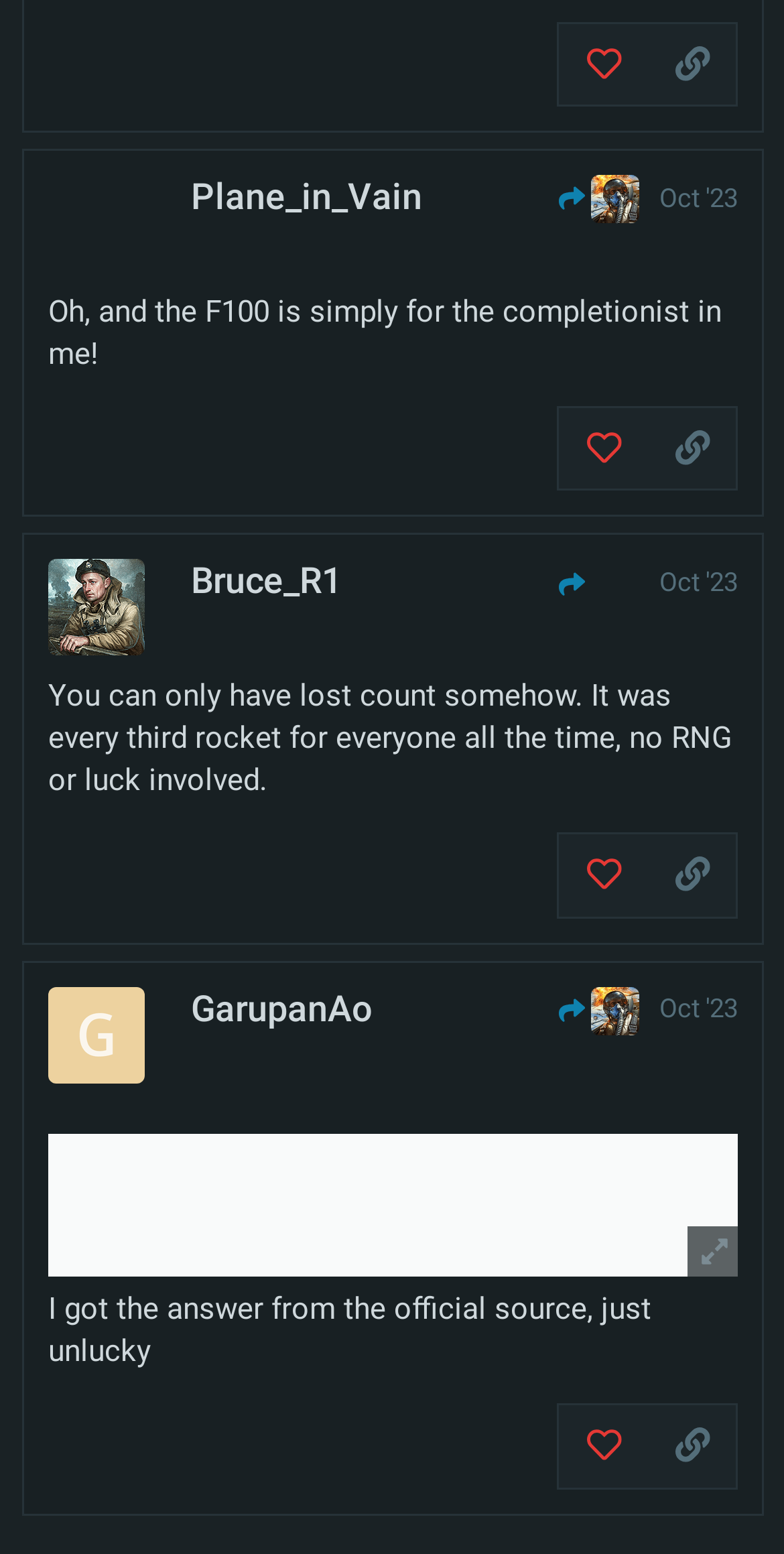Carefully examine the image and provide an in-depth answer to the question: What is the purpose of the buttons labeled 'like this post'?

I inferred the purpose of the buttons by their label and their location within each post region. The buttons are likely used to interact with the post in some way, and the label 'like this post' suggests that they are used to express approval or appreciation for the post.